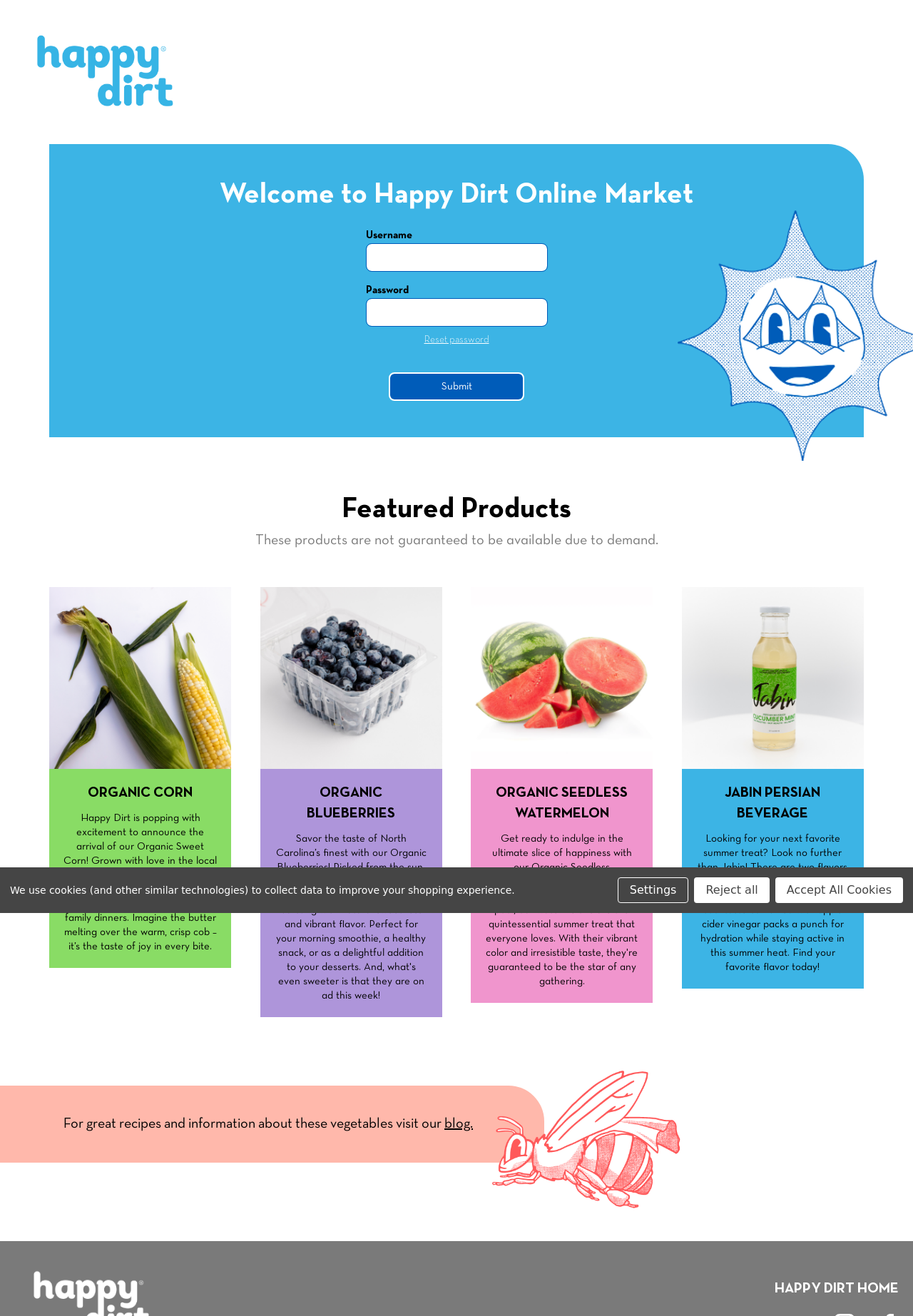Please identify the bounding box coordinates of the element's region that I should click in order to complete the following instruction: "Click submit". The bounding box coordinates consist of four float numbers between 0 and 1, i.e., [left, top, right, bottom].

[0.426, 0.283, 0.574, 0.305]